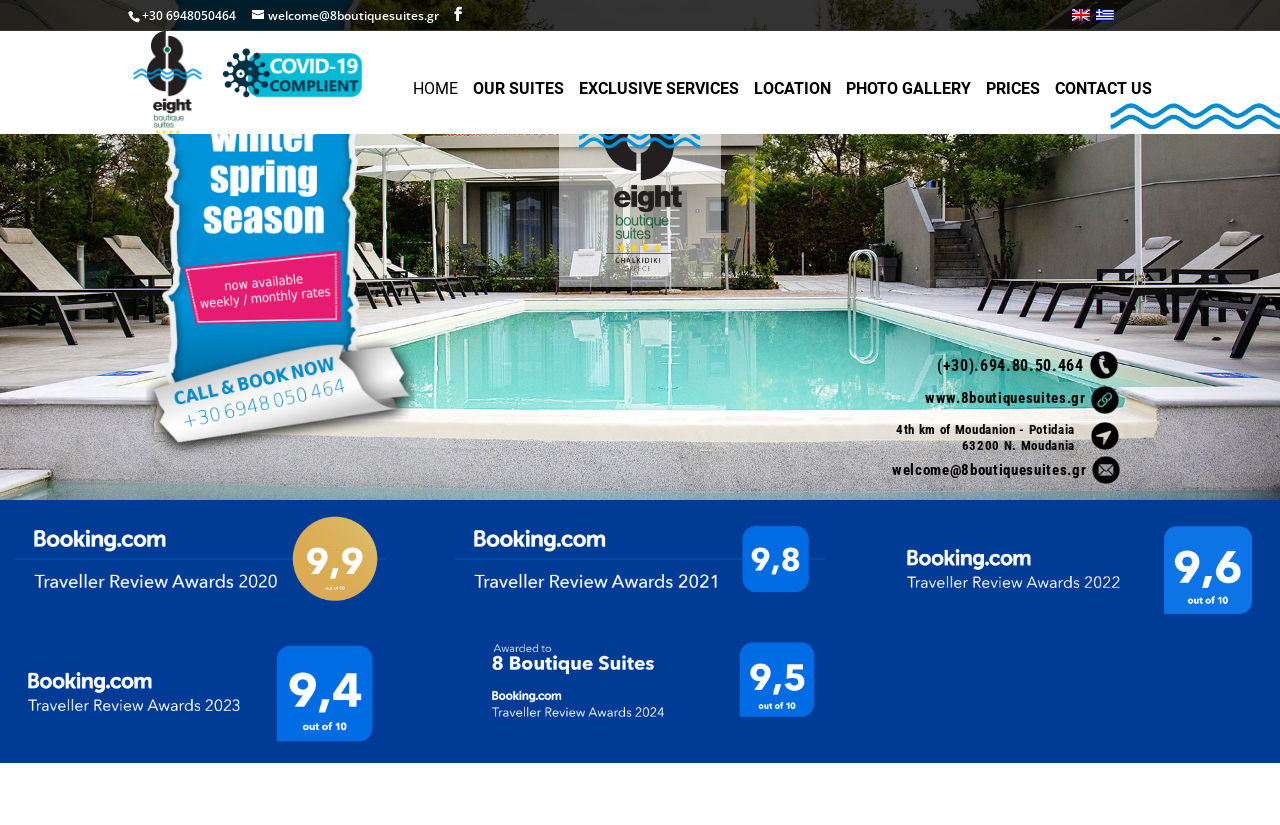Show the bounding box coordinates for the HTML element described as: "Location".

[0.589, 0.099, 0.649, 0.162]